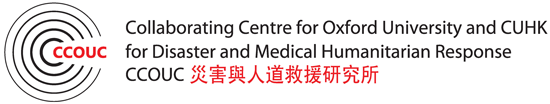Break down the image into a detailed narrative.

The image features the logo of the Collaborating Centre for Oxford University and CUHK for Disaster and Medical Humanitarian Response (CCOUC). The design includes concentric circles, symbolizing the interconnectedness and outreach of the organization, alongside the prominent acronym "CCOUC" depicted in bold red letters. Below the acronym is a descriptive tagline that reads "Collaborating Centre for Oxford University and CUHK for Disaster and Medical Humanitarian Response," emphasizing the center's focus on humanitarian efforts and disaster management. Additionally, there is a Chinese text version of the name, reinforcing its impact within multilingual contexts. The logo embodies the mission of fostering collaboration in addressing global health and disaster challenges.